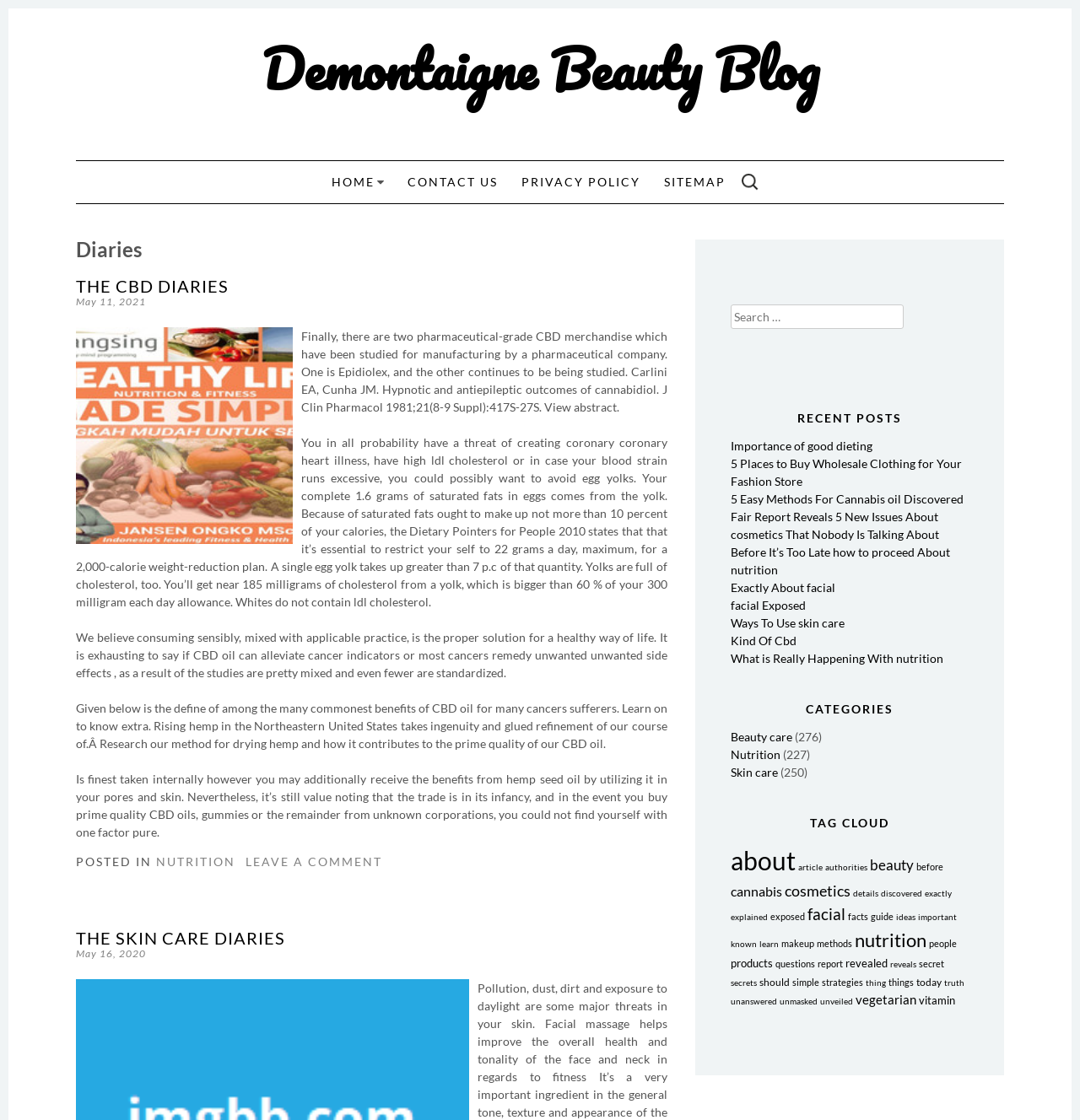What is the name of the blog?
Please provide a comprehensive answer based on the details in the screenshot.

The name of the blog can be found in the heading element at the top of the webpage, which reads 'Demontaigne Beauty Blog'.